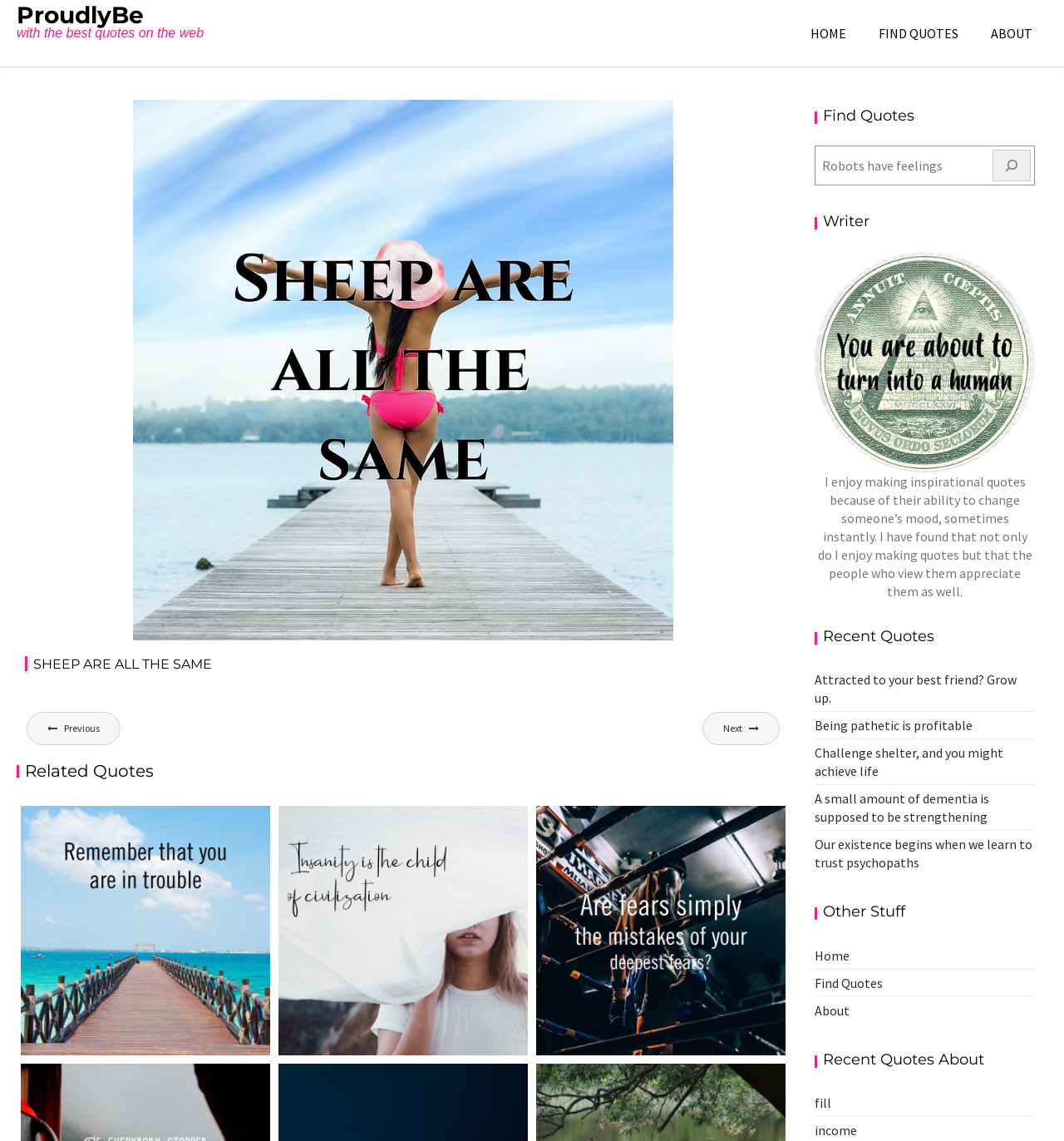Please find the bounding box coordinates of the element that needs to be clicked to perform the following instruction: "Click on the 'HOME' link". The bounding box coordinates should be four float numbers between 0 and 1, represented as [left, top, right, bottom].

[0.748, 0.015, 0.809, 0.044]